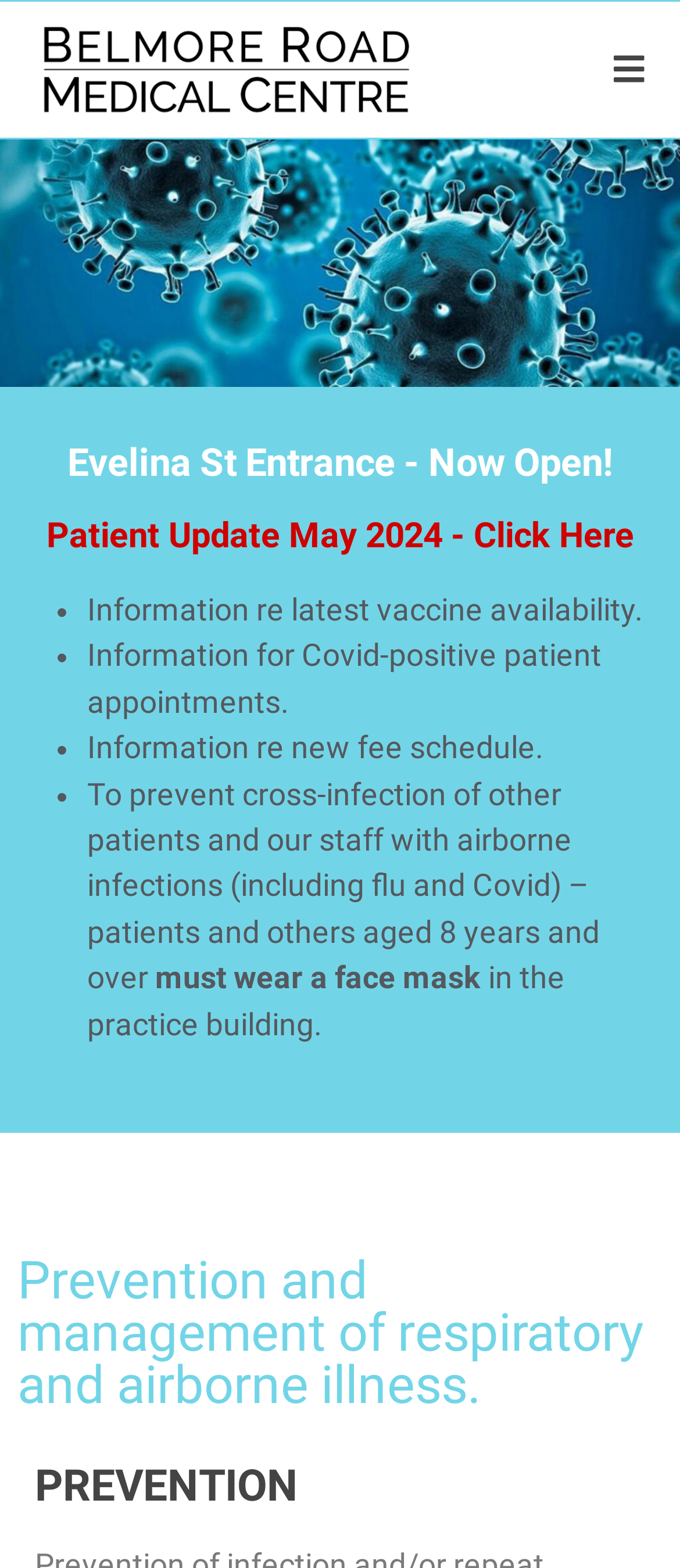Offer an extensive depiction of the webpage and its key elements.

The webpage is about COVID-19 information and updates from Belmore Road Medical Centre. At the top, there is a logo image of Belmore Road Medical Centre, accompanied by a link with the same name. Below the logo, there is a non-descriptive text element.

The main content of the page is divided into sections, each with a heading. The first section has a heading "Evelina St Entrance - Now Open!" and is located near the top of the page. The second section has a heading "Patient Update May 2024 - Click Here" and is positioned below the first section. This section contains a link with the same text as the heading.

Below the second section, there is a list of bullet points with various COVID-19 related information, including vaccine availability, appointments for Covid-positive patients, and a new fee schedule. Each list item has a bullet marker and a brief description.

Following the list, there is a paragraph of text that explains the requirement for patients and others aged 8 years and over to wear a face mask in the practice building to prevent cross-infection.

The next section has a heading "Prevention and management of respiratory and airborne illness." and is located near the middle of the page. Finally, at the bottom of the page, there is a heading "PREVENTION" which appears to be a subheading or a title for a further section or article.